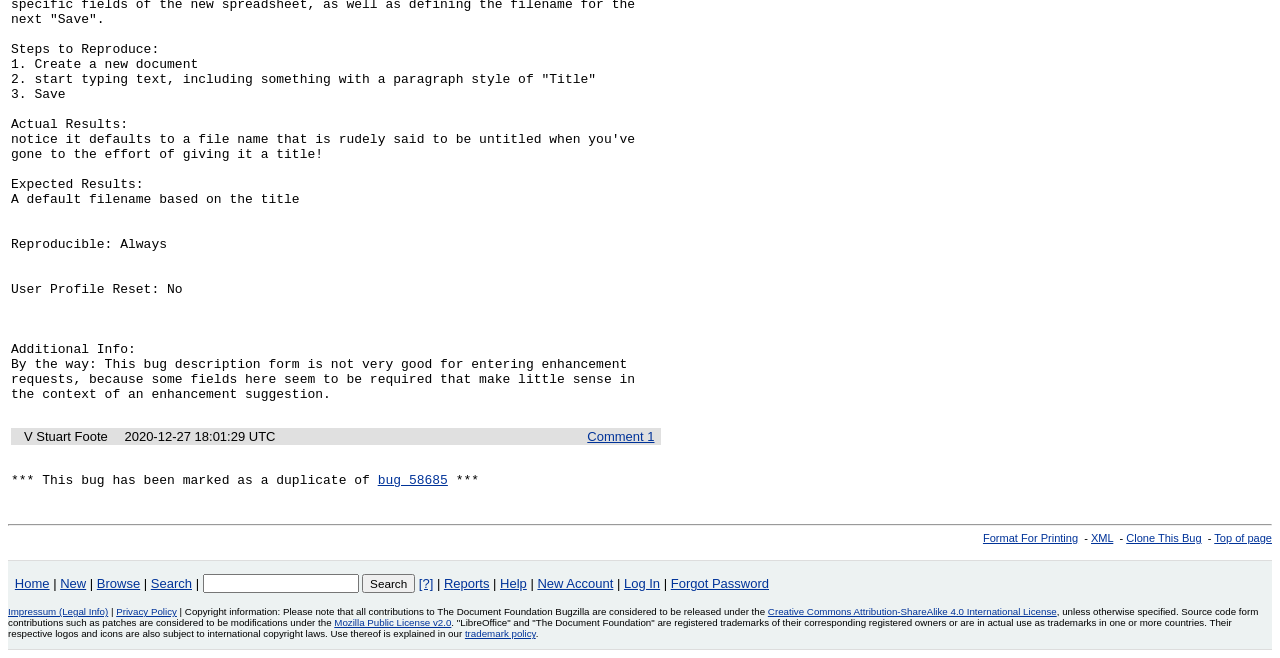Please find the bounding box coordinates of the element that needs to be clicked to perform the following instruction: "Search for a bug". The bounding box coordinates should be four float numbers between 0 and 1, represented as [left, top, right, bottom].

[0.158, 0.873, 0.28, 0.901]